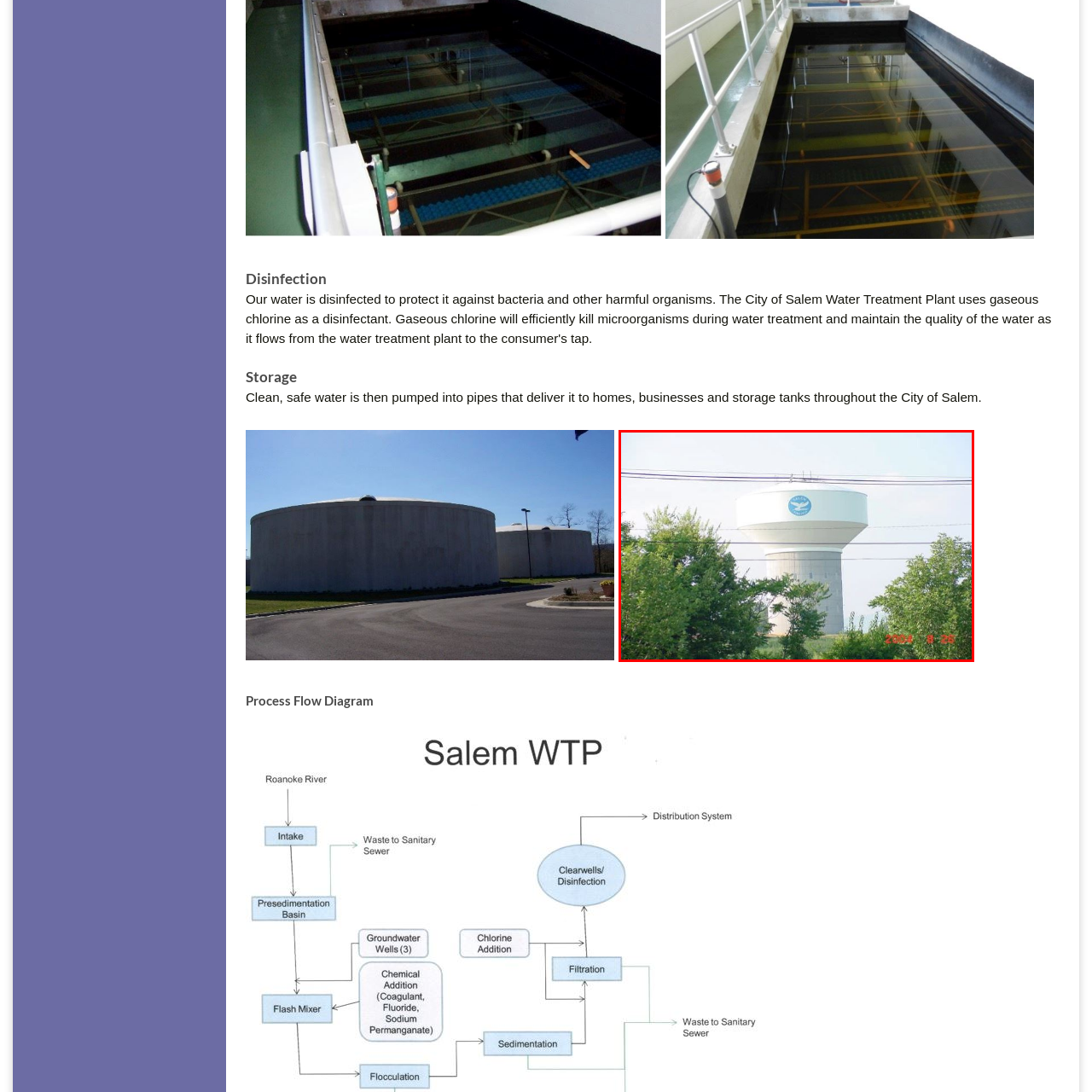Describe in detail the portion of the image that is enclosed within the red boundary.

The image depicts a prominent water tank situated in a scenic environment, likely serving the community's water supply needs. The water tank is cylindrical with a wide, slightly domed top, painted white and accented with a circular blue emblem featuring a bird. Surrounding the tank are lush green trees and shrubs, enhancing the natural setting. Utility poles with wires are visible in the foreground, suggesting the tank's integration into the urban infrastructure. The date displayed at the bottom right corner indicates the photo was taken on August 26, 2002, capturing a moment in time for this essential water storage facility in Salem.